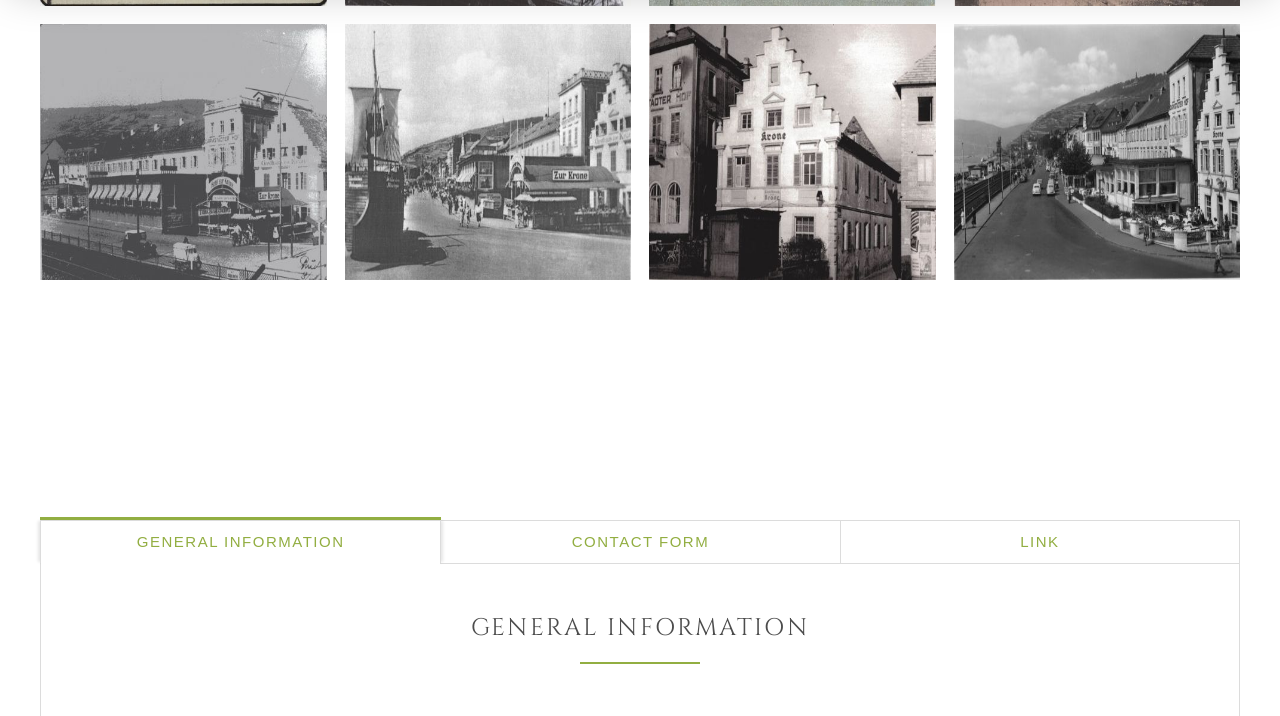What is the position of the 'GENERAL INFORMATION' link?
Could you answer the question in a detailed manner, providing as much information as possible?

I compared the y1 and y2 coordinates of the 'GENERAL INFORMATION' link with other elements and found that it has a smaller y1 value, indicating it is located at the top. Its x1 value is also smaller than other elements, indicating it is located on the left side.